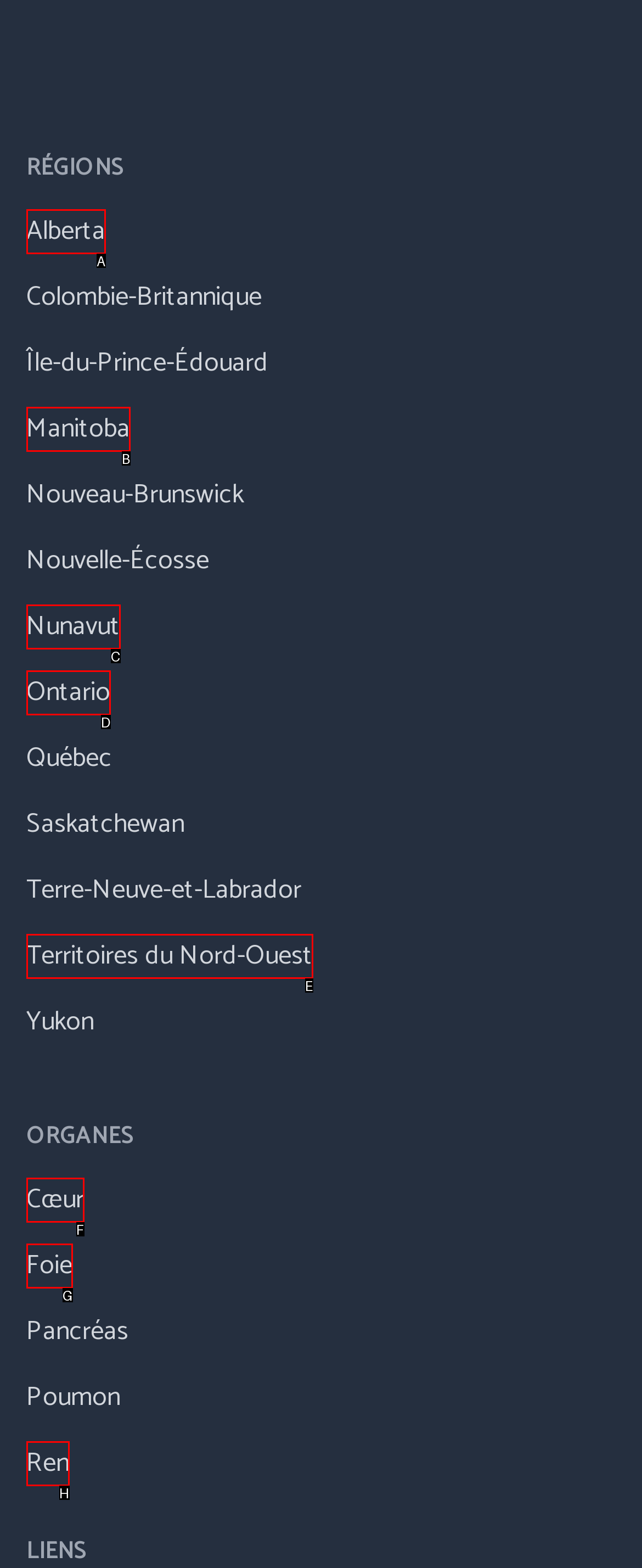Determine which HTML element matches the given description: Territoires du Nord-Ouest. Provide the corresponding option's letter directly.

E